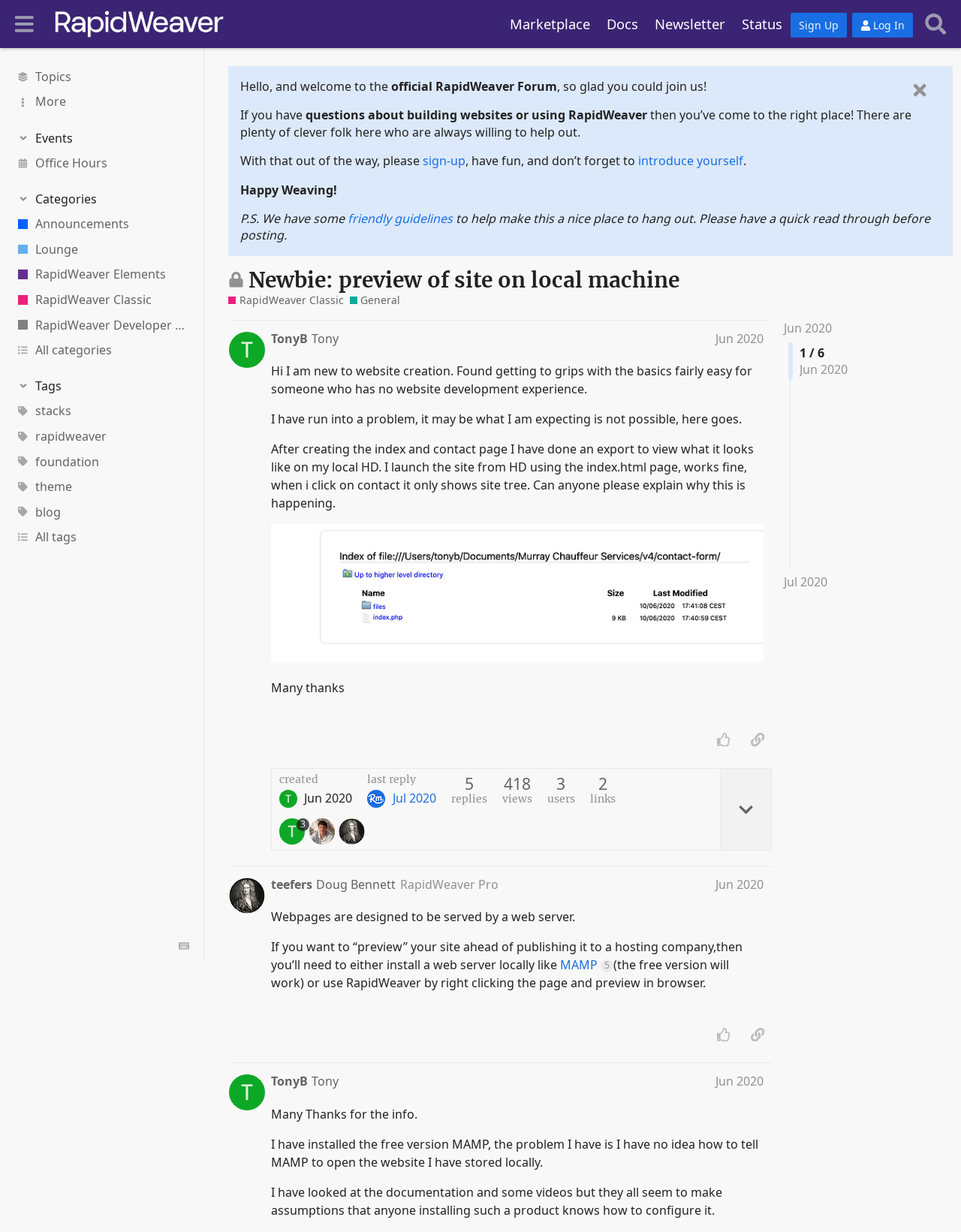Use the details in the image to answer the question thoroughly: 
What is the name of the forum?

I determined the answer by looking at the link element with the text 'RapidWeaver Forum' at the top of the webpage, which suggests that it is the name of the forum.